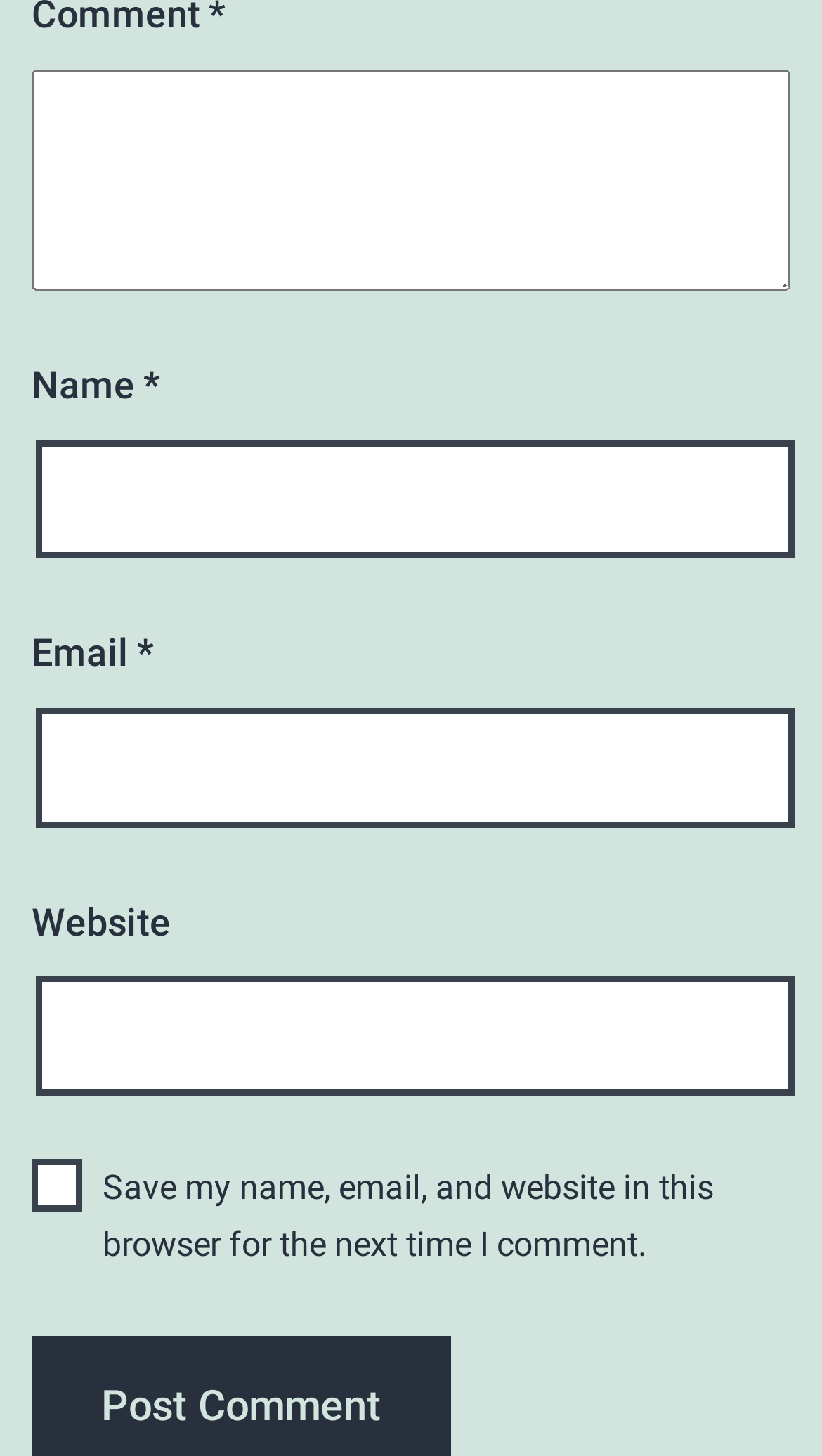Using a single word or phrase, answer the following question: 
Is the 'Website' field required?

No